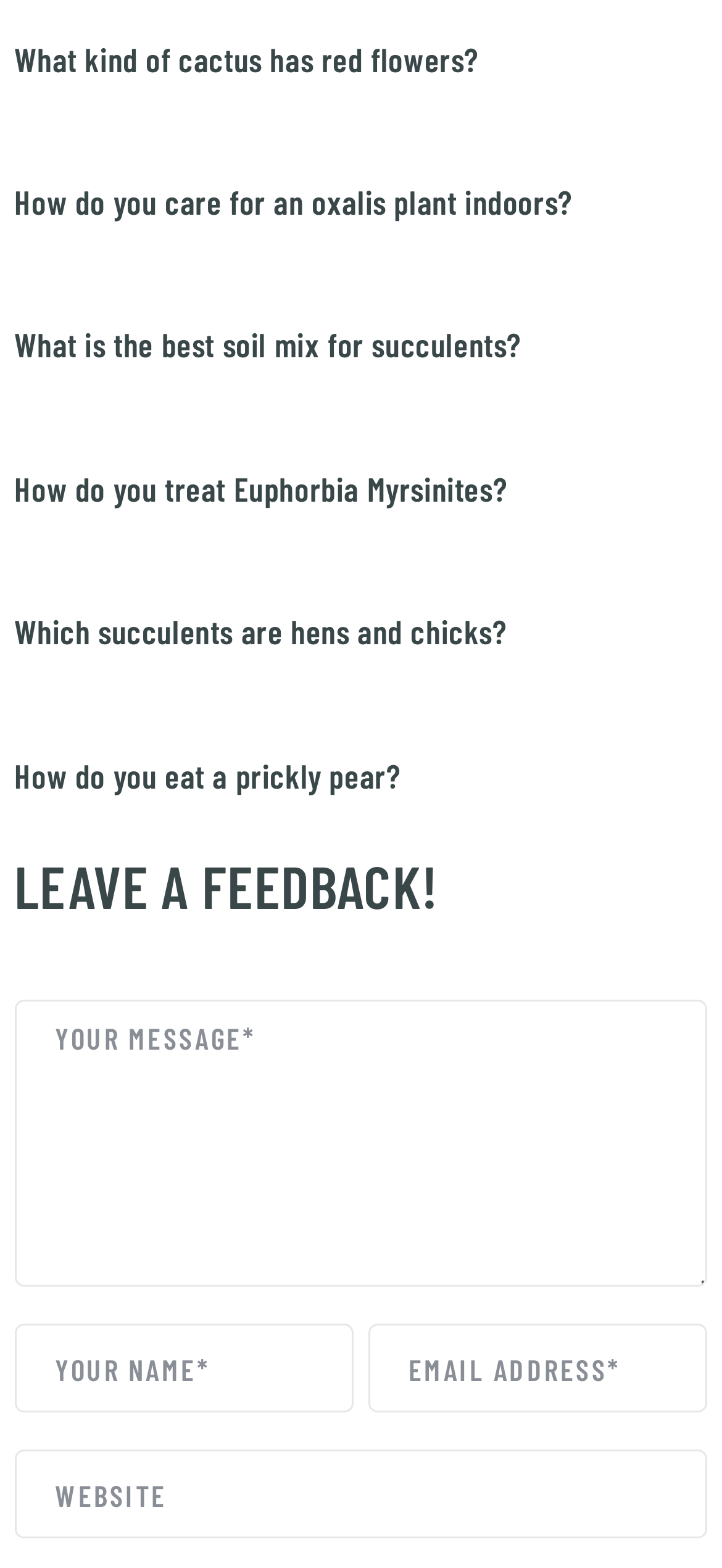Specify the bounding box coordinates of the element's region that should be clicked to achieve the following instruction: "Click on the link to learn about cacti with red flowers". The bounding box coordinates consist of four float numbers between 0 and 1, in the format [left, top, right, bottom].

[0.02, 0.024, 0.662, 0.05]